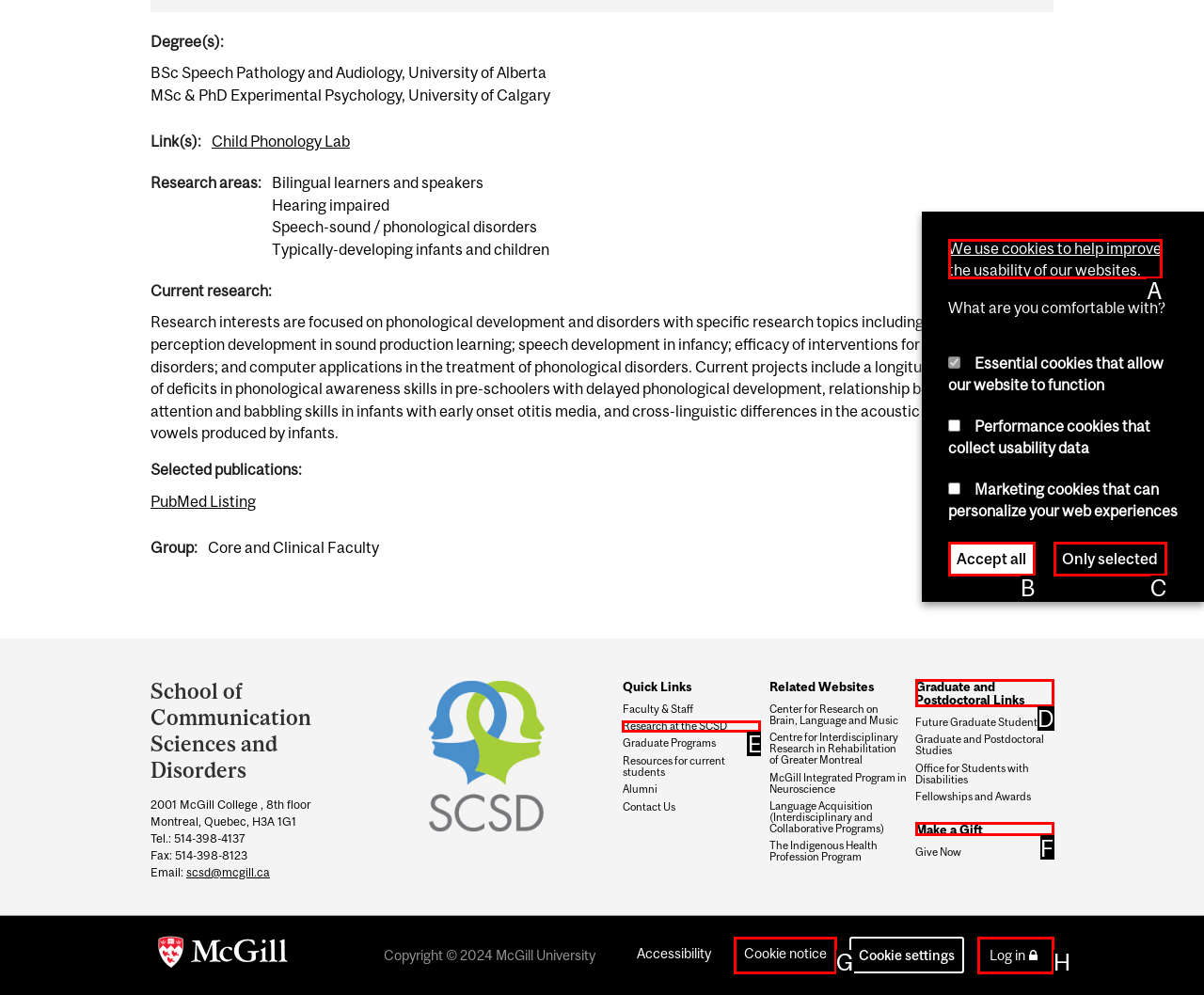Determine the HTML element that best matches this description: parent_node: Buscar: value="Buscar" from the given choices. Respond with the corresponding letter.

None